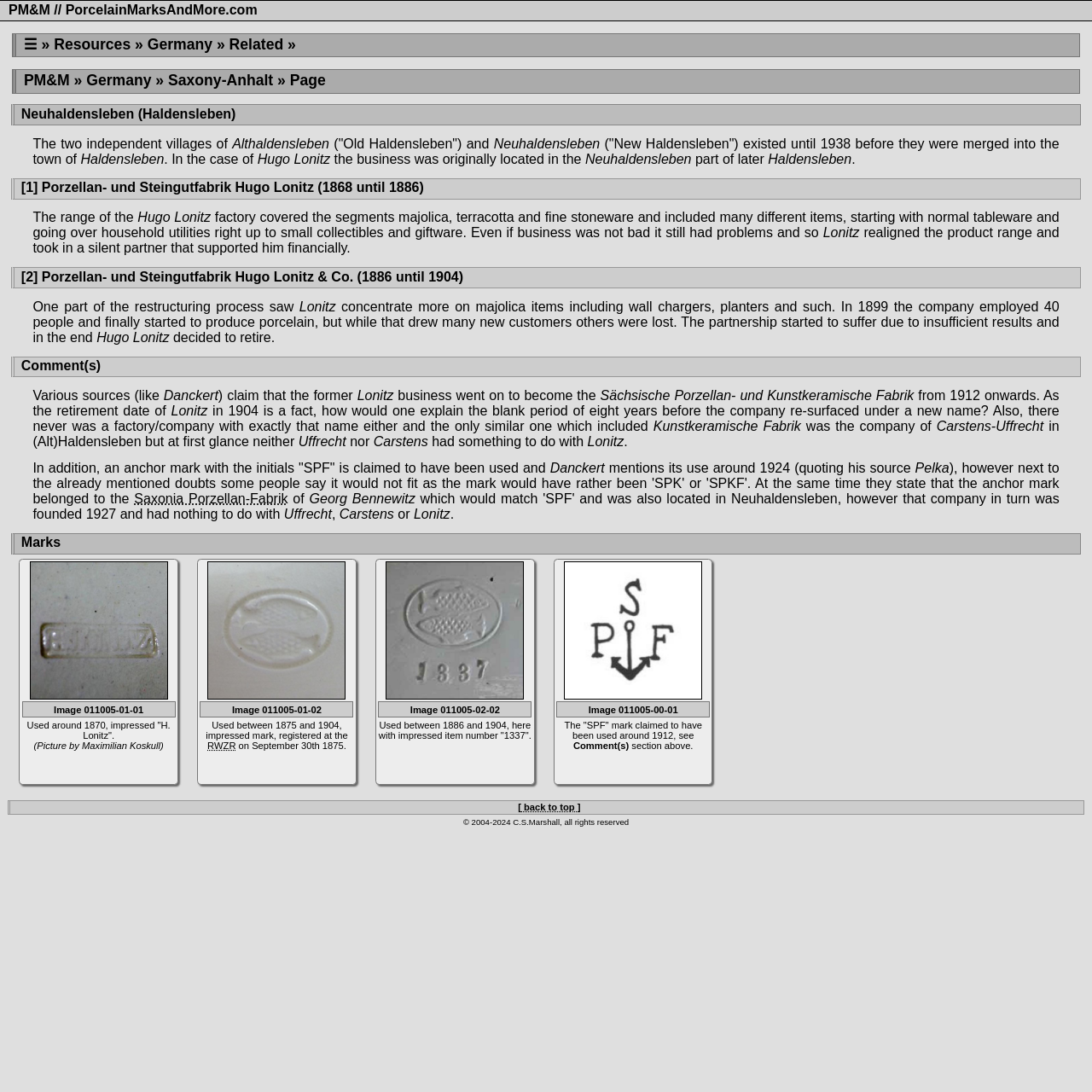What is the name of the town where the businesses were located?
Refer to the image and provide a concise answer in one word or phrase.

Neuhaldensleben